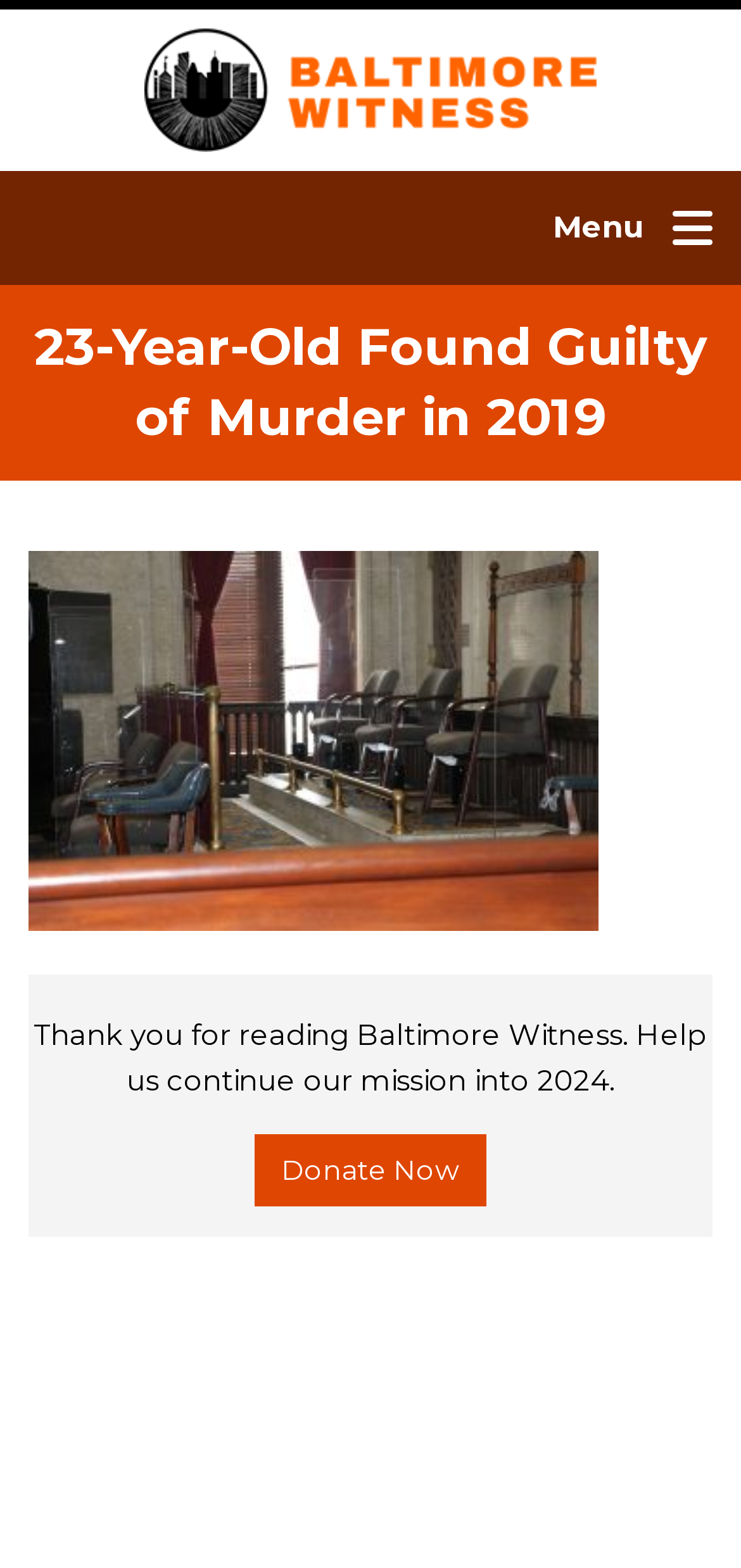Can you pinpoint the bounding box coordinates for the clickable element required for this instruction: "Visit the Victims page"? The coordinates should be four float numbers between 0 and 1, i.e., [left, top, right, bottom].

[0.038, 0.862, 0.167, 0.881]